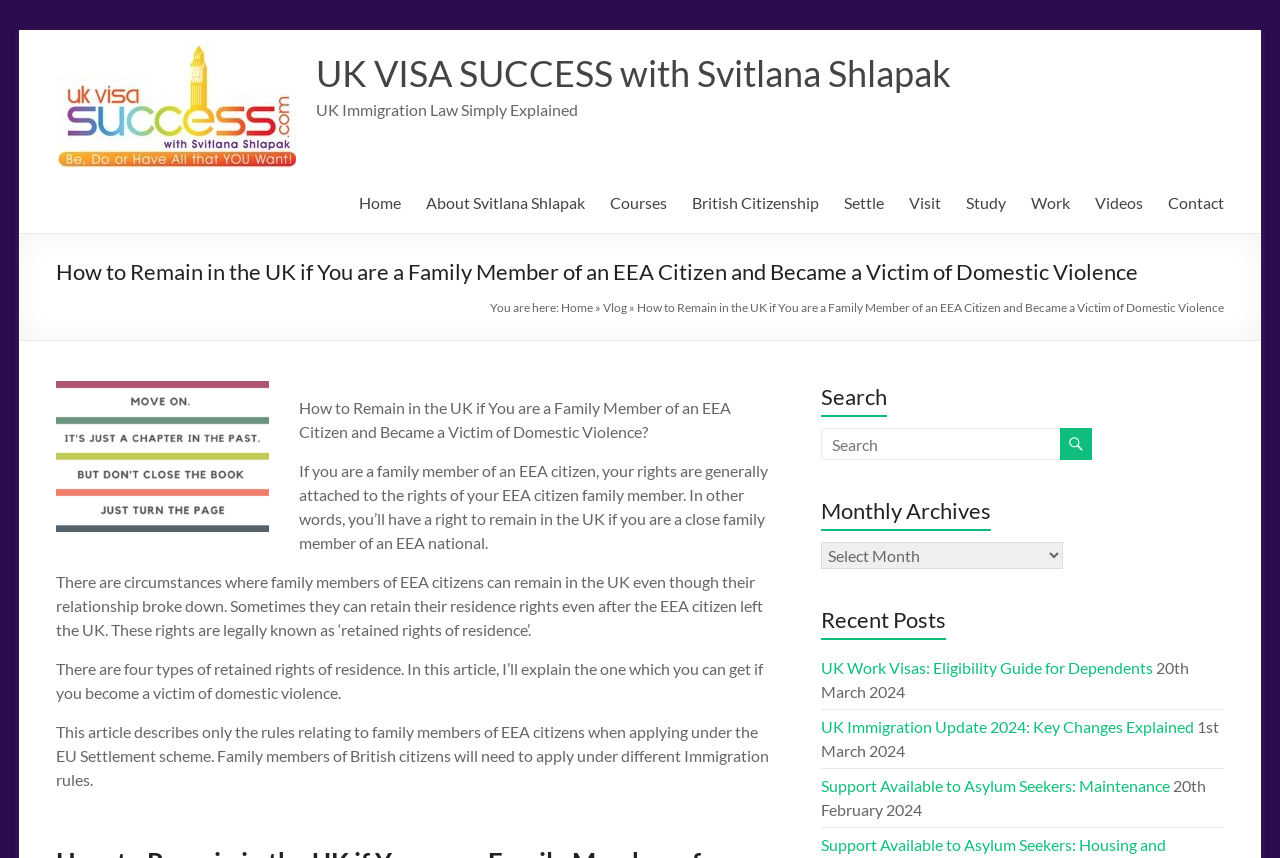Please identify the bounding box coordinates of the element's region that should be clicked to execute the following instruction: "Read about 'Sewer Backup Prevention 101: Tips And Tricks To Keep Your Home Safe'". The bounding box coordinates must be four float numbers between 0 and 1, i.e., [left, top, right, bottom].

None